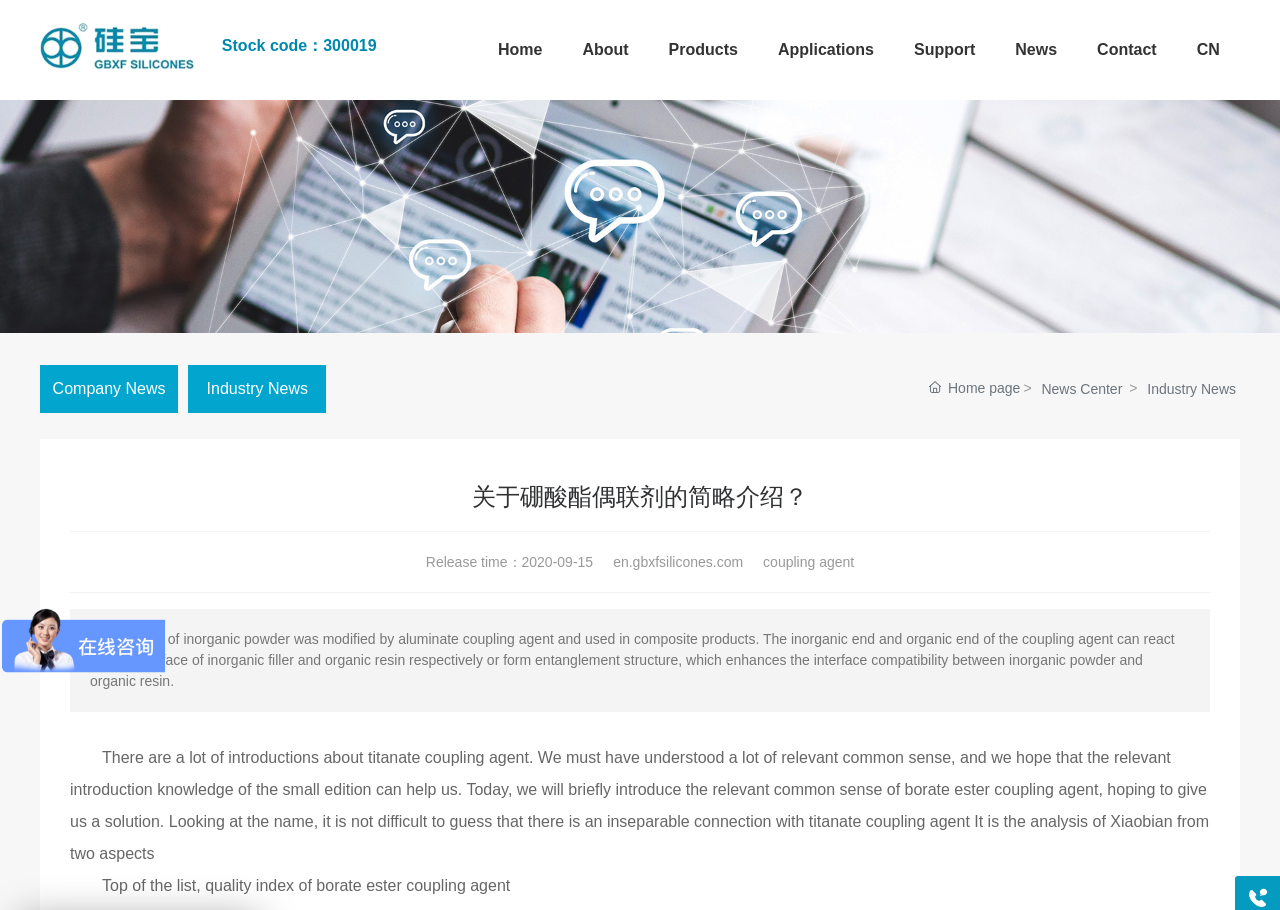Provide a one-word or short-phrase answer to the question:
How many navigation links are at the top of the webpage?

7